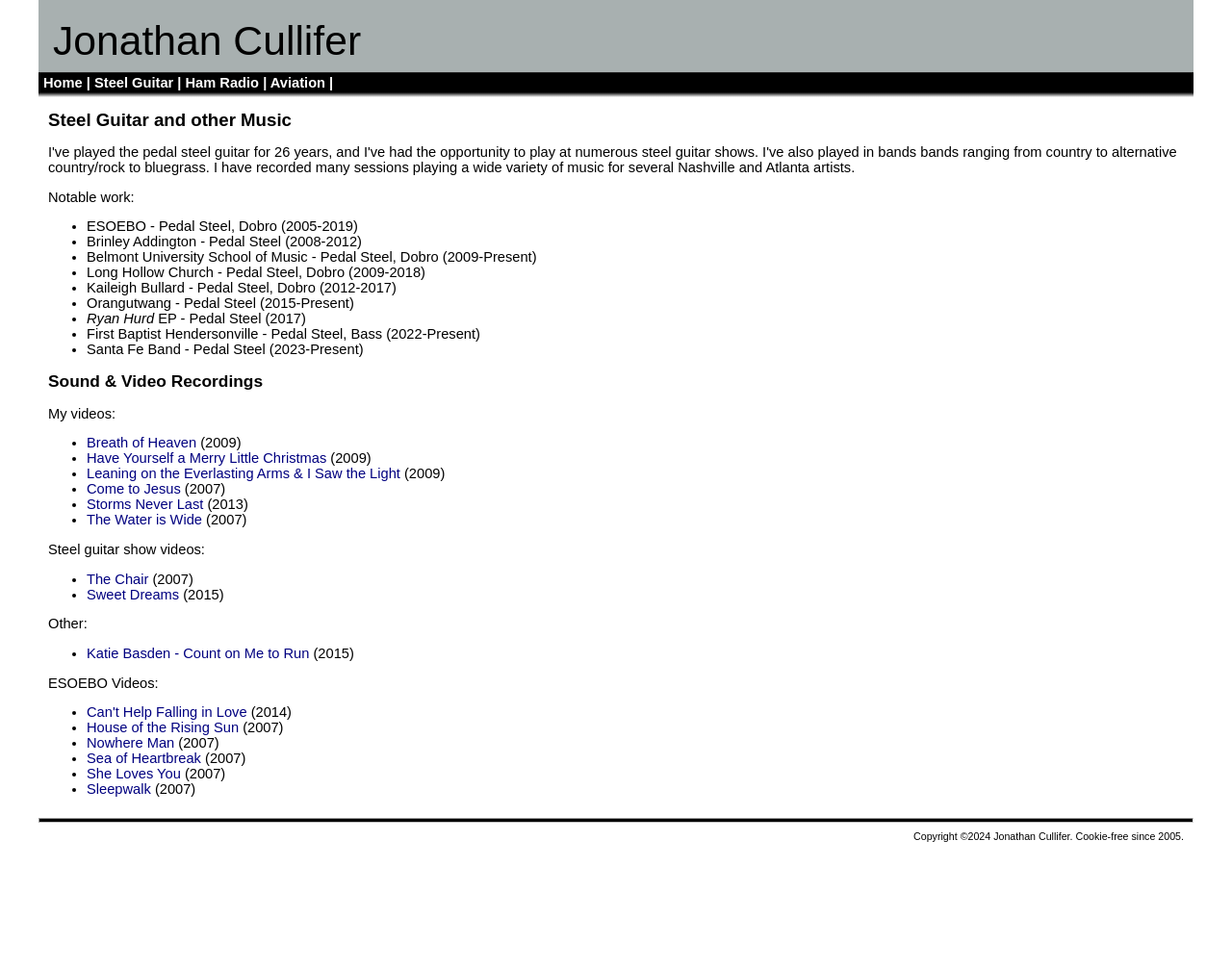What is the name of the university mentioned in the 'Notable work' section?
Provide a short answer using one word or a brief phrase based on the image.

Belmont University